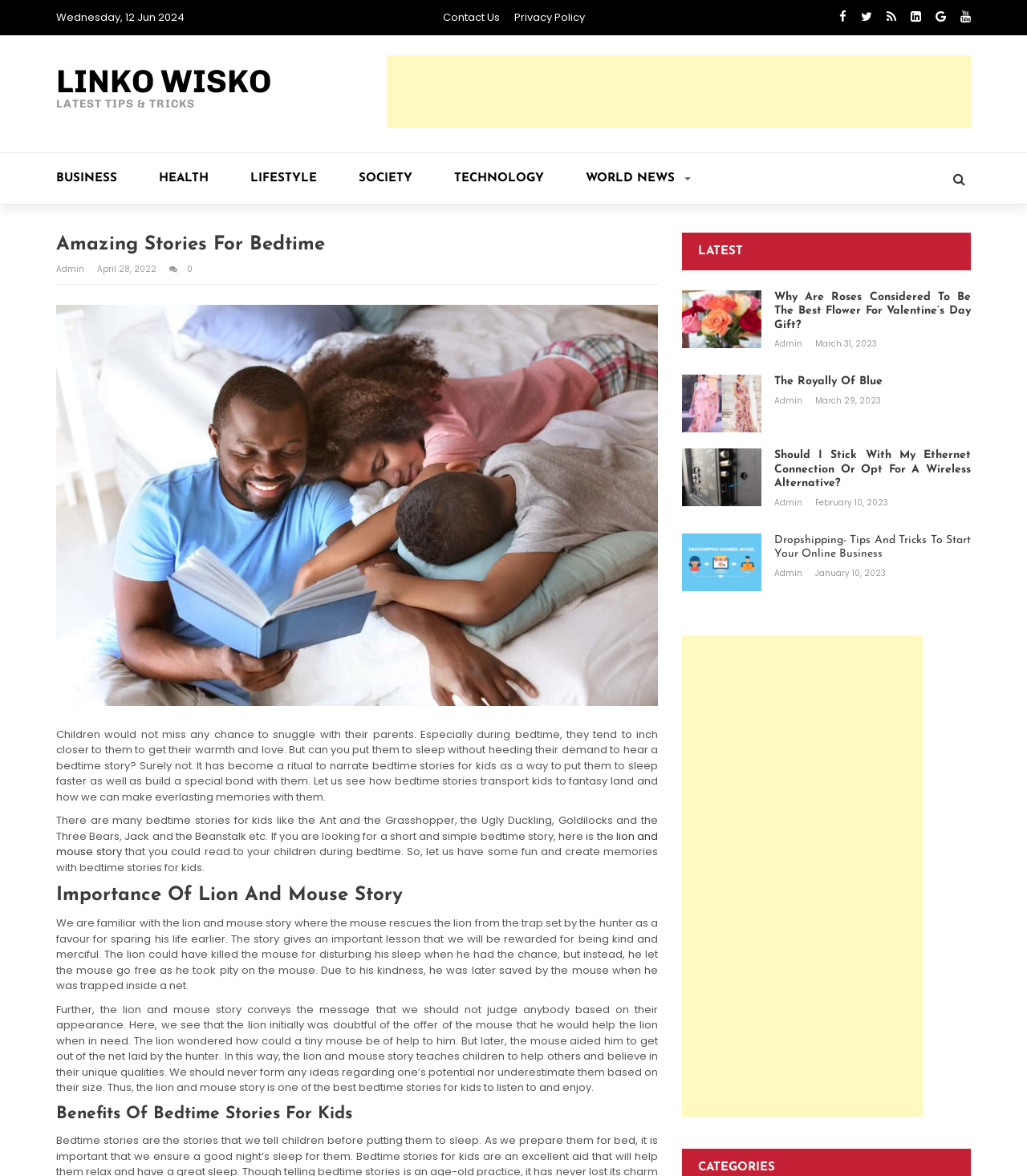Locate the bounding box coordinates of the element you need to click to accomplish the task described by this instruction: "Click on the 'CONTACT US' link".

[0.431, 0.008, 0.486, 0.021]